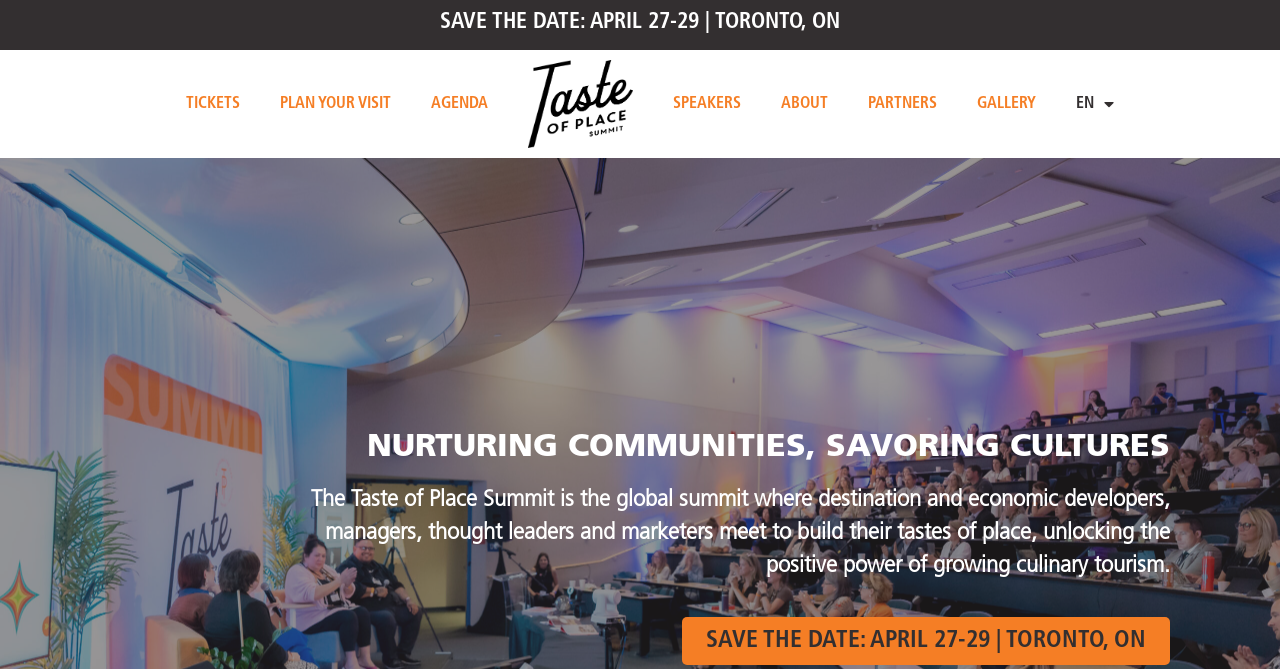Determine the bounding box coordinates of the region I should click to achieve the following instruction: "Switch to French language". Ensure the bounding box coordinates are four float numbers between 0 and 1, i.e., [left, top, right, bottom].

[0.841, 0.145, 0.87, 0.174]